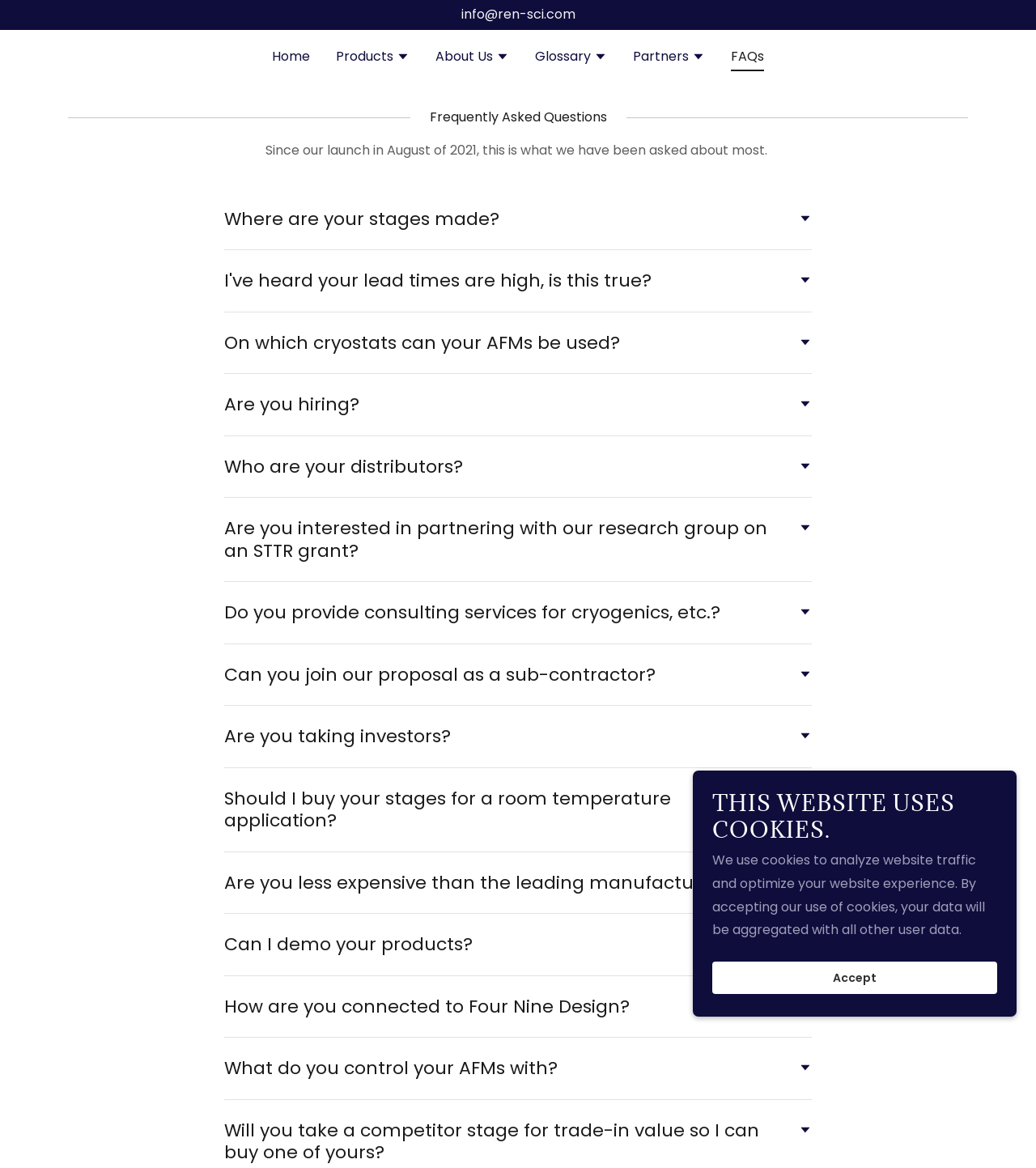Refer to the image and answer the question with as much detail as possible: How many FAQs are listed on this webpage?

I counted the number of FAQ buttons on the webpage, and there are 15 of them, each with a heading and an image.